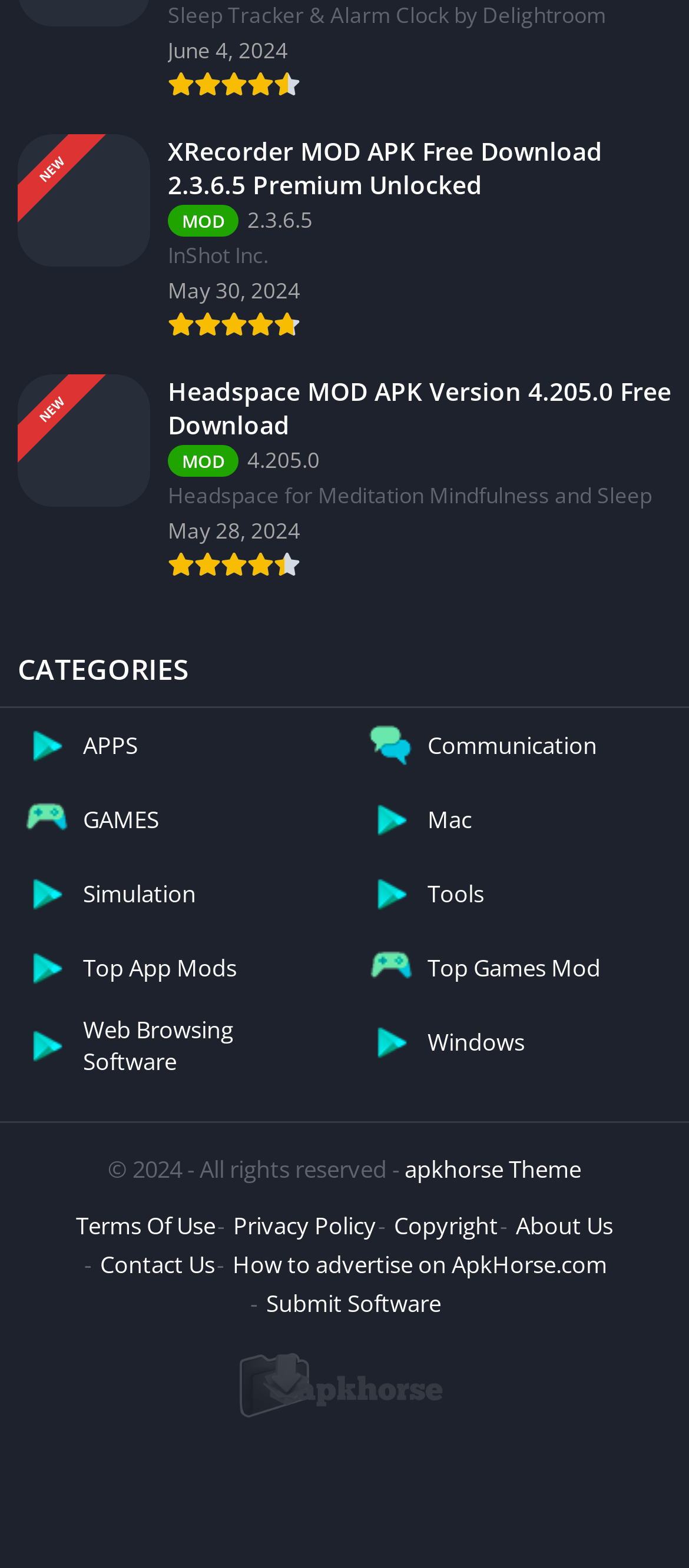Based on the image, please respond to the question with as much detail as possible:
How many MOD APKs are listed on the webpage?

The MOD APKs are listed as links at the top of the page. By counting the number of links, we can determine that there are 2 MOD APKs listed.